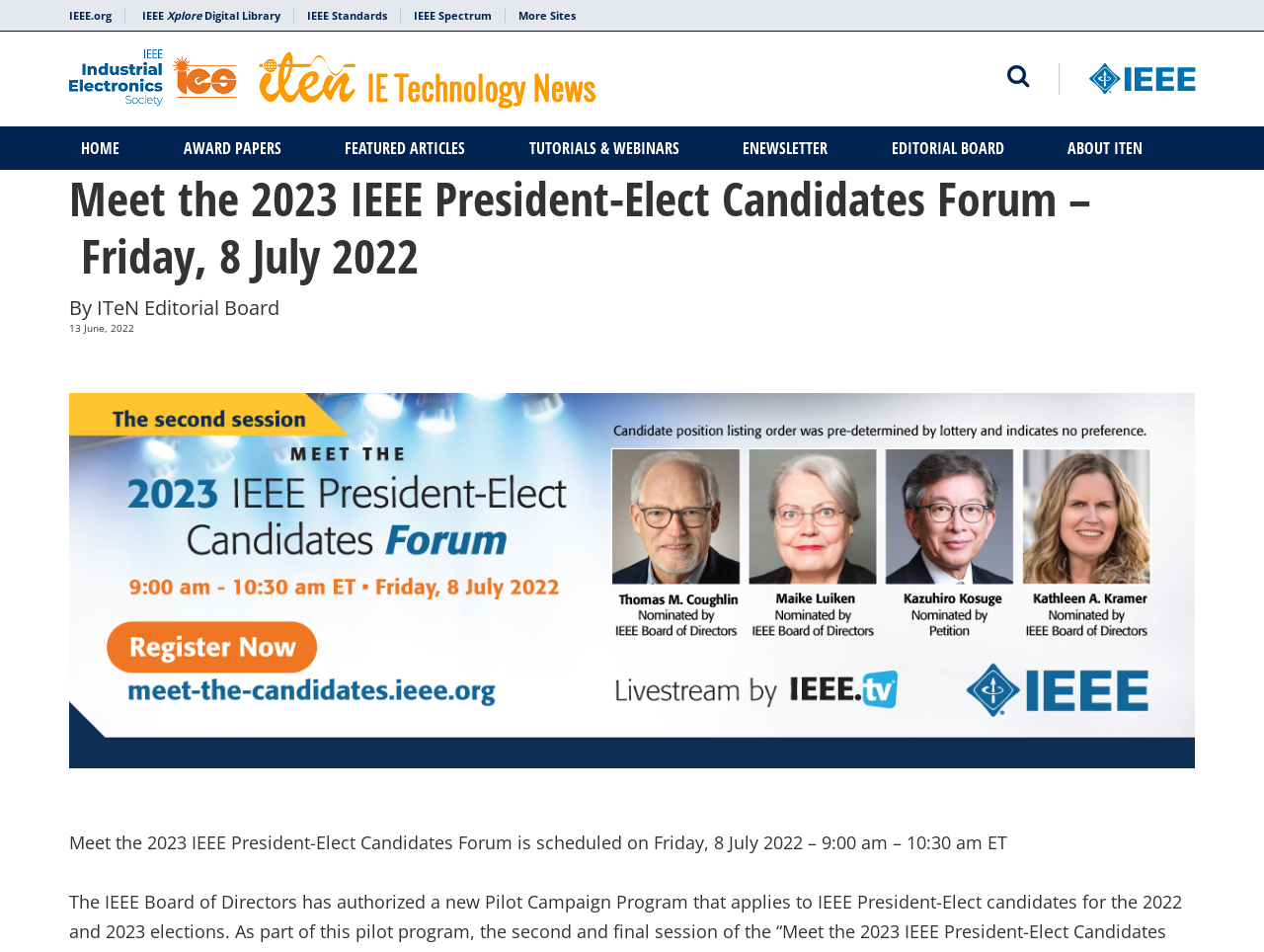Predict the bounding box coordinates for the UI element described as: "alt="IEEE"". The coordinates should be four float numbers between 0 and 1, presented as [left, top, right, bottom].

[0.838, 0.071, 0.946, 0.091]